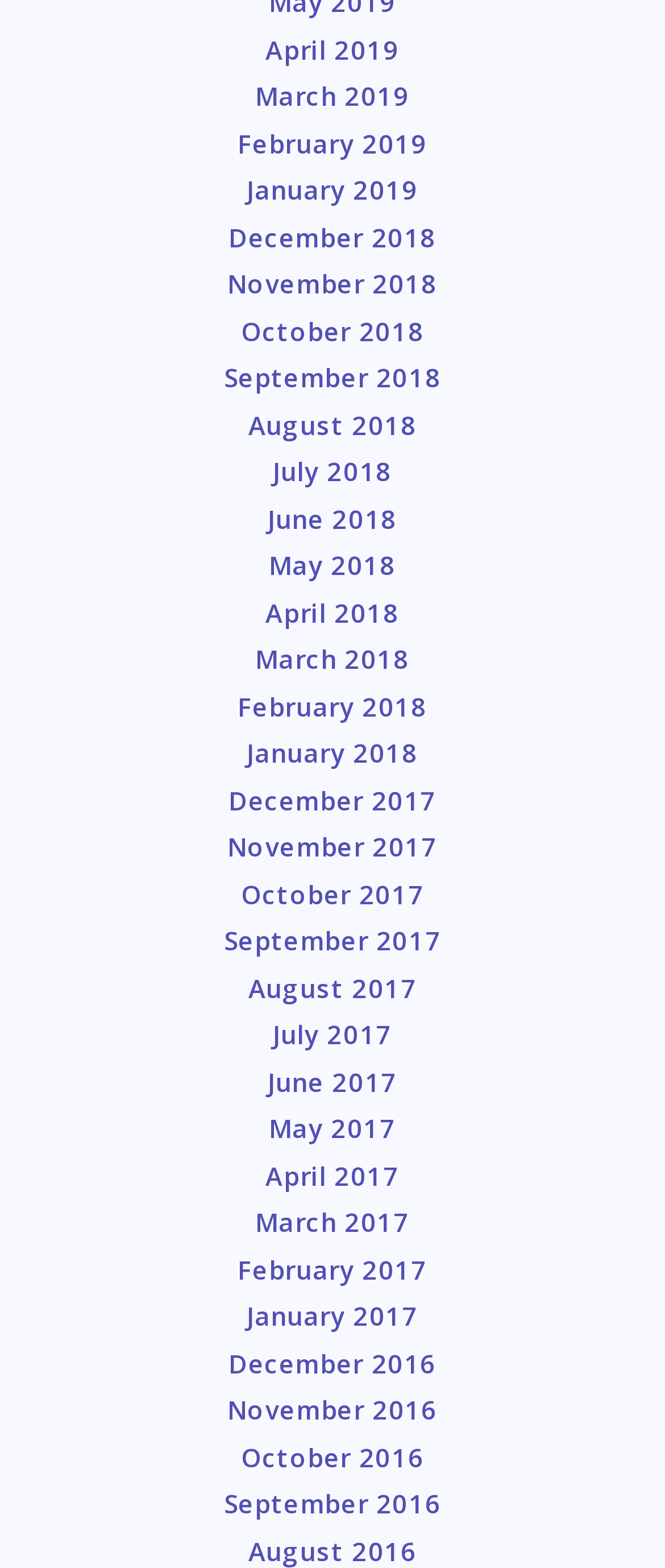Identify the coordinates of the bounding box for the element that must be clicked to accomplish the instruction: "View January 2017".

[0.371, 0.828, 0.629, 0.85]